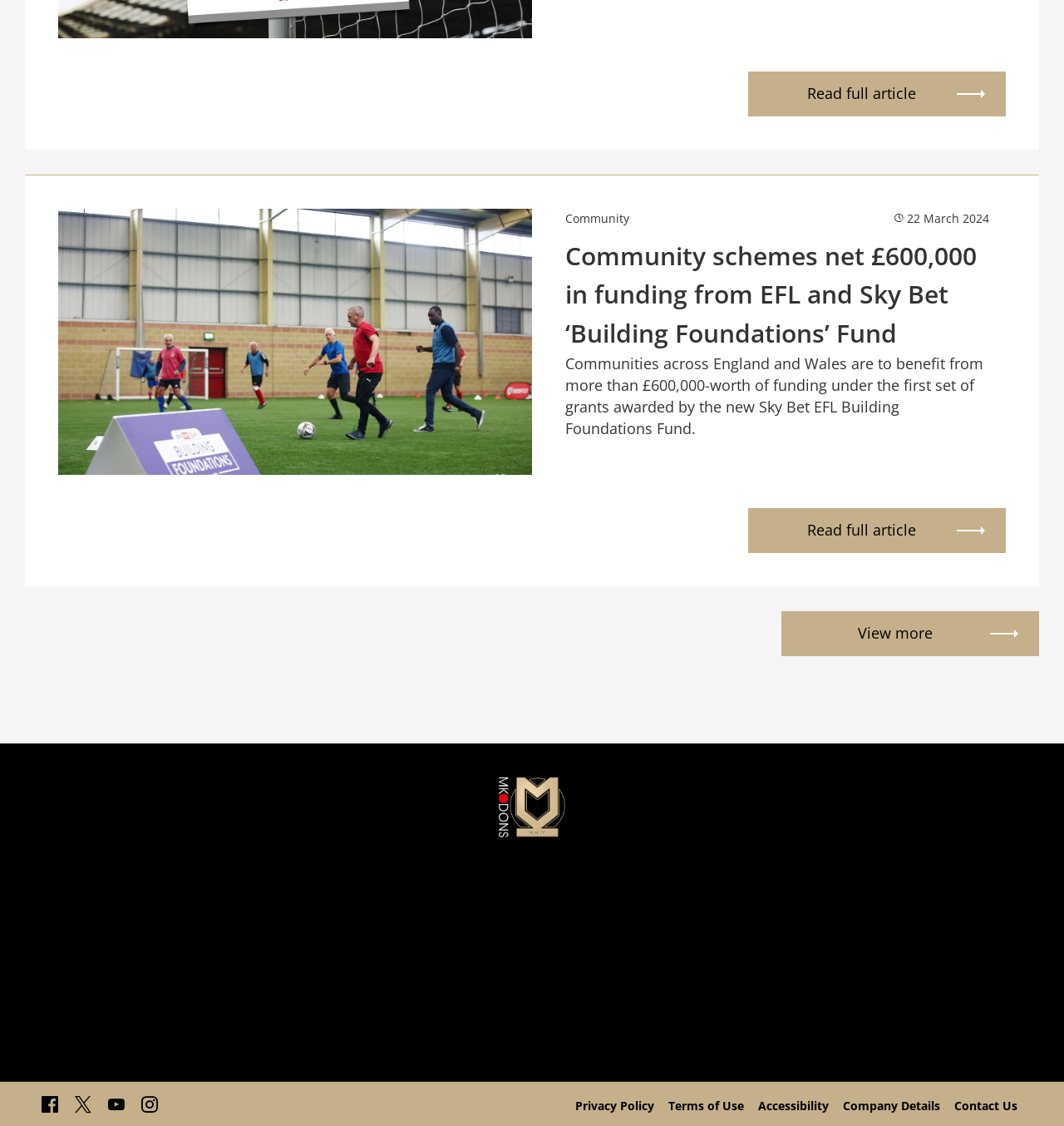Please provide a detailed answer to the question below based on the screenshot: 
What type of image is displayed?

The image displayed is a club badge, which is a logo or emblem representing a sports team or organization, as it is linked to the home page.